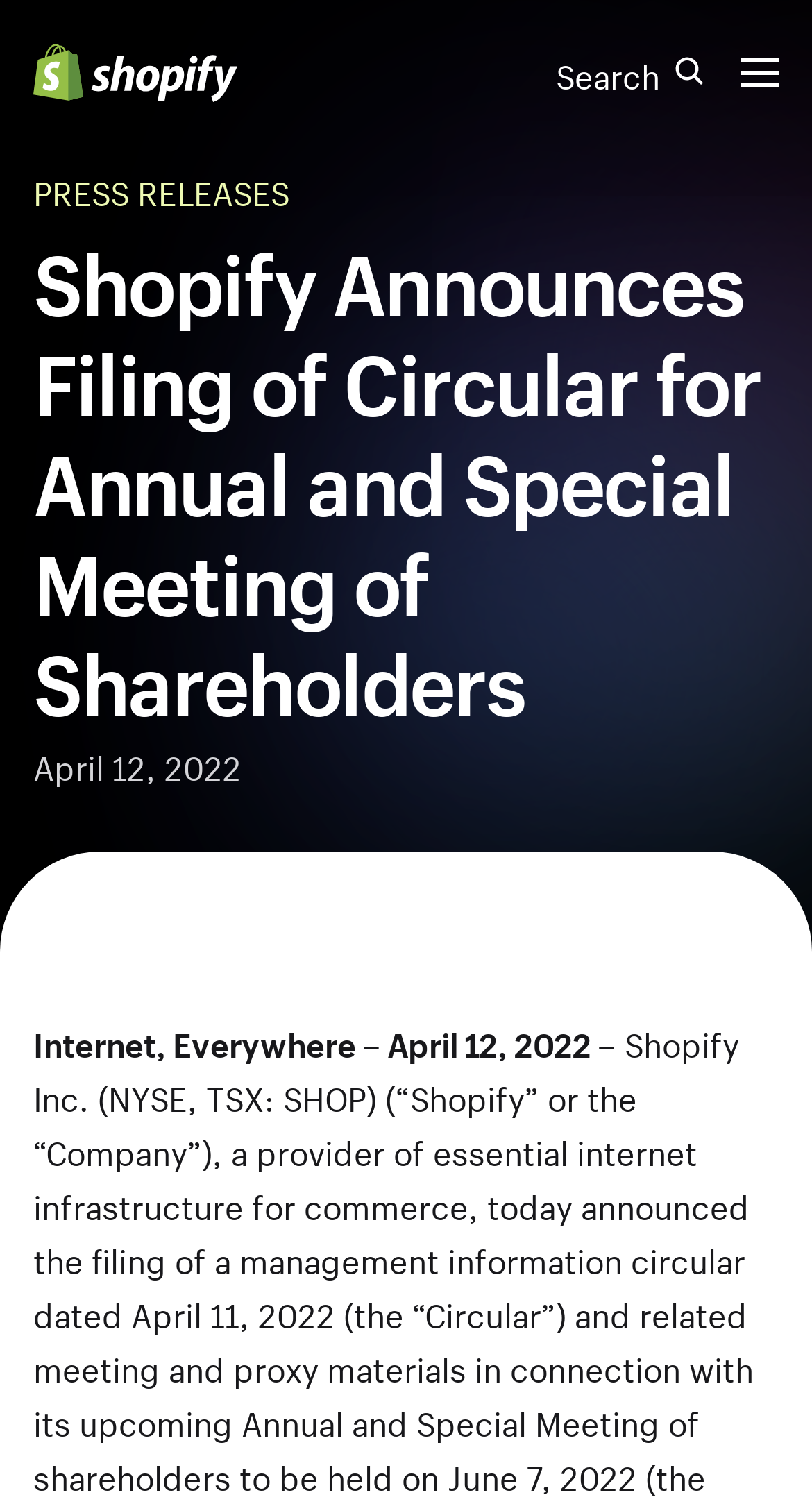What is the company's stock exchange symbol?
Answer with a single word or phrase by referring to the visual content.

NYSE, TSX: SHOP